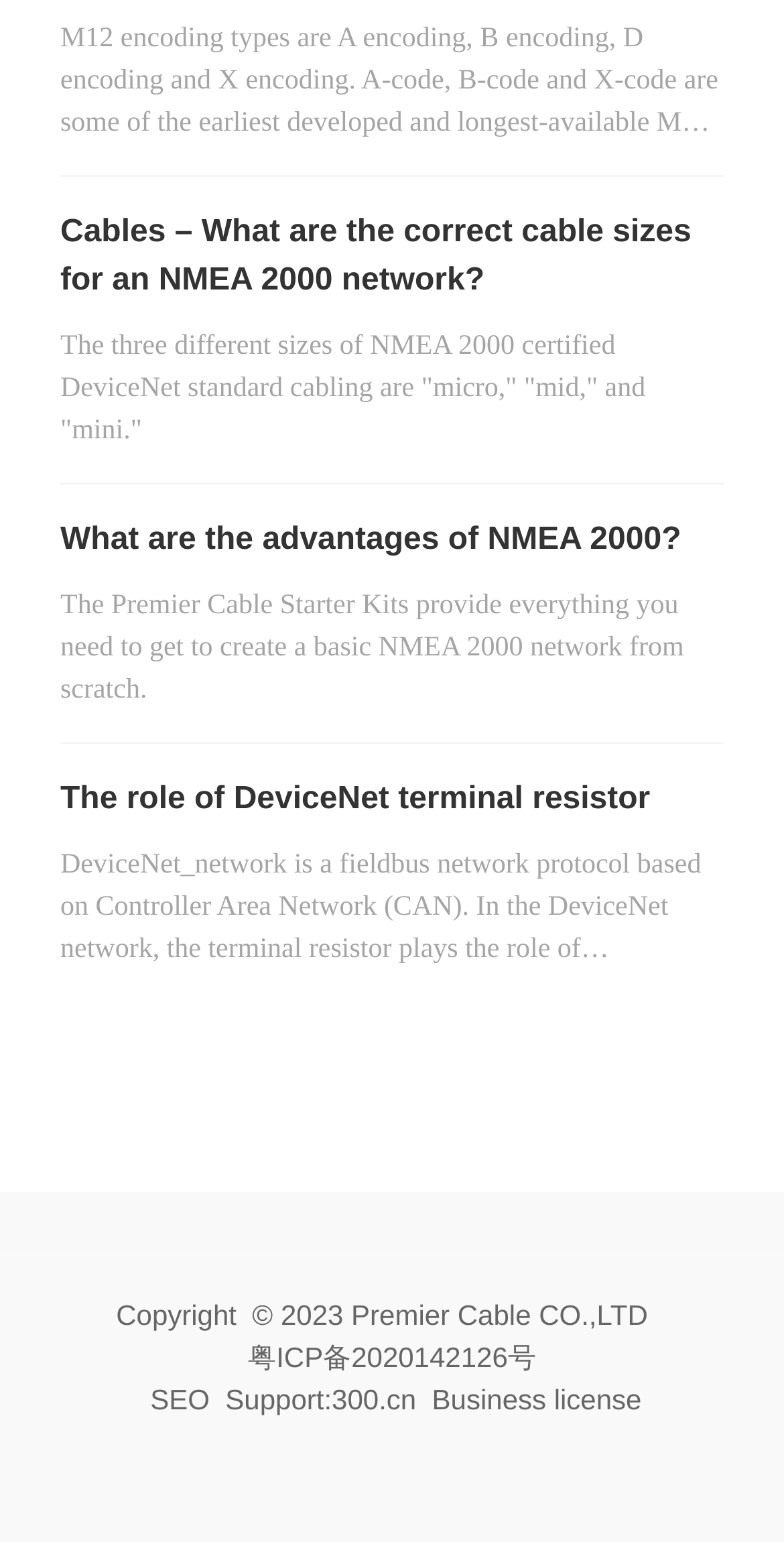What is the purpose of the Premier Cable Starter Kits?
Look at the image and answer with only one word or phrase.

create a basic NMEA 2000 network